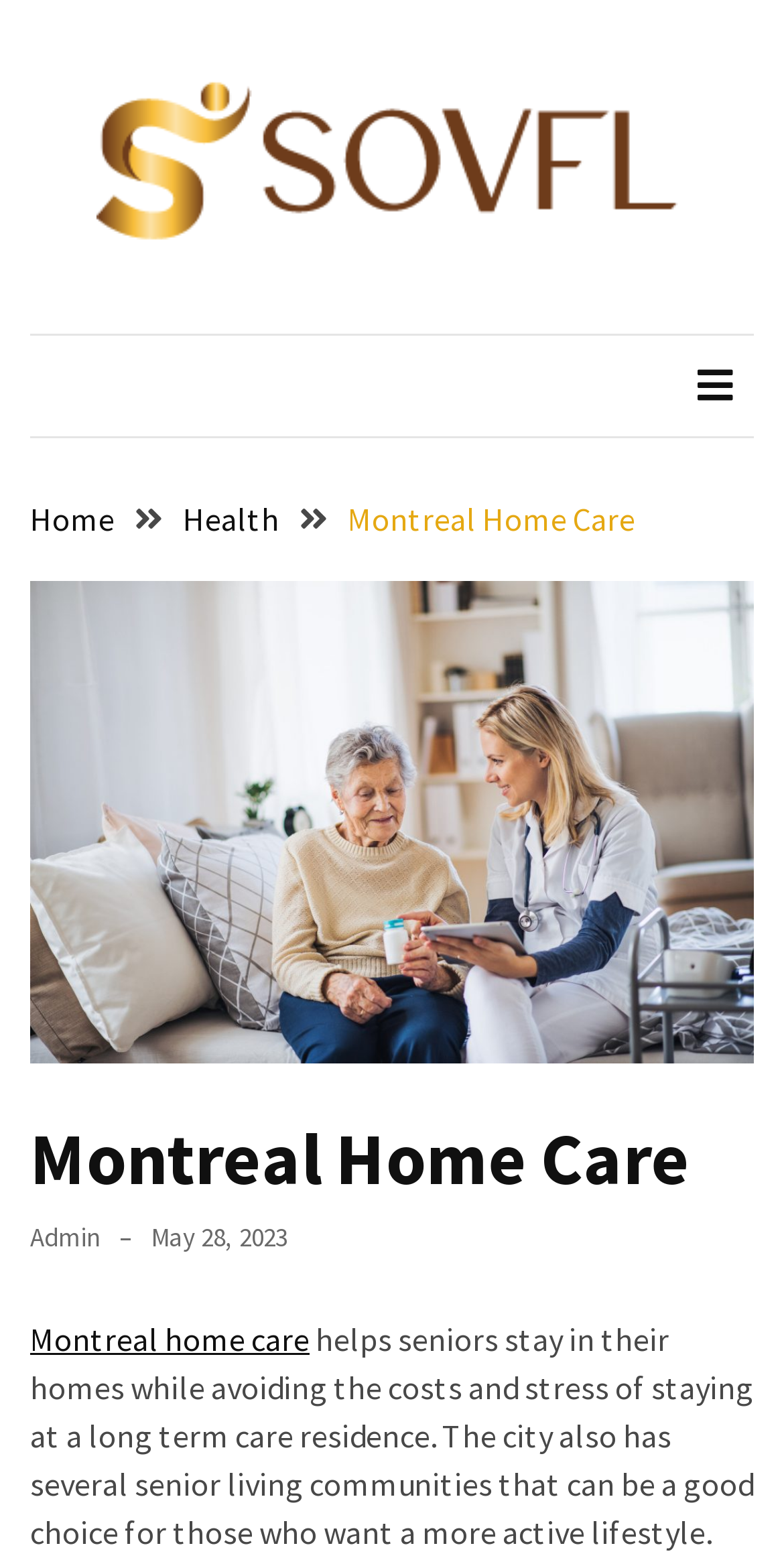Please determine the primary heading and provide its text.

Montreal Home Care